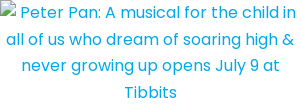When does the musical open?
Look at the screenshot and respond with one word or a short phrase.

July 9